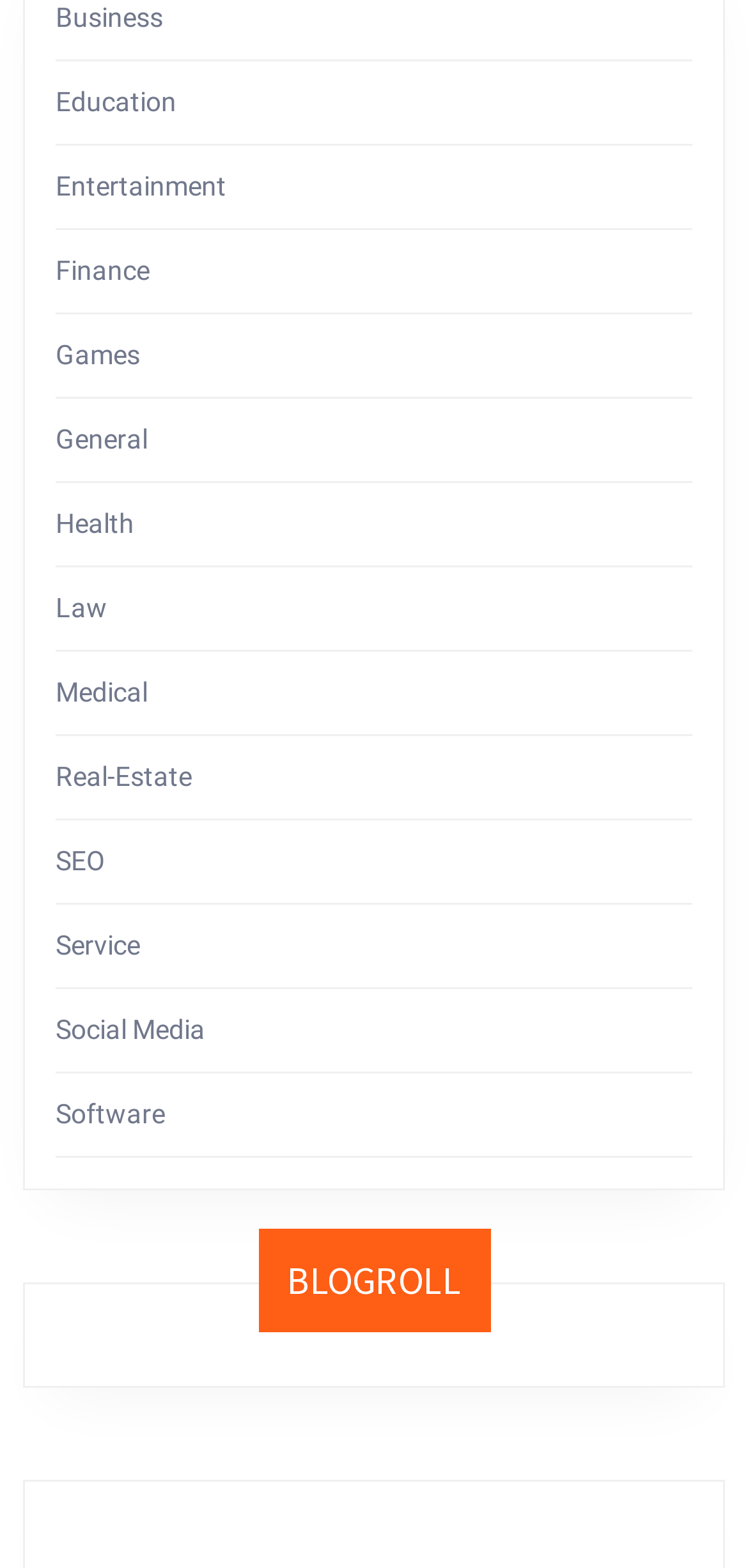Based on the visual content of the image, answer the question thoroughly: Is there a search bar on the webpage?

There is no search bar or input field on the webpage, suggesting that users need to browse through the categorized links to find the information they need.